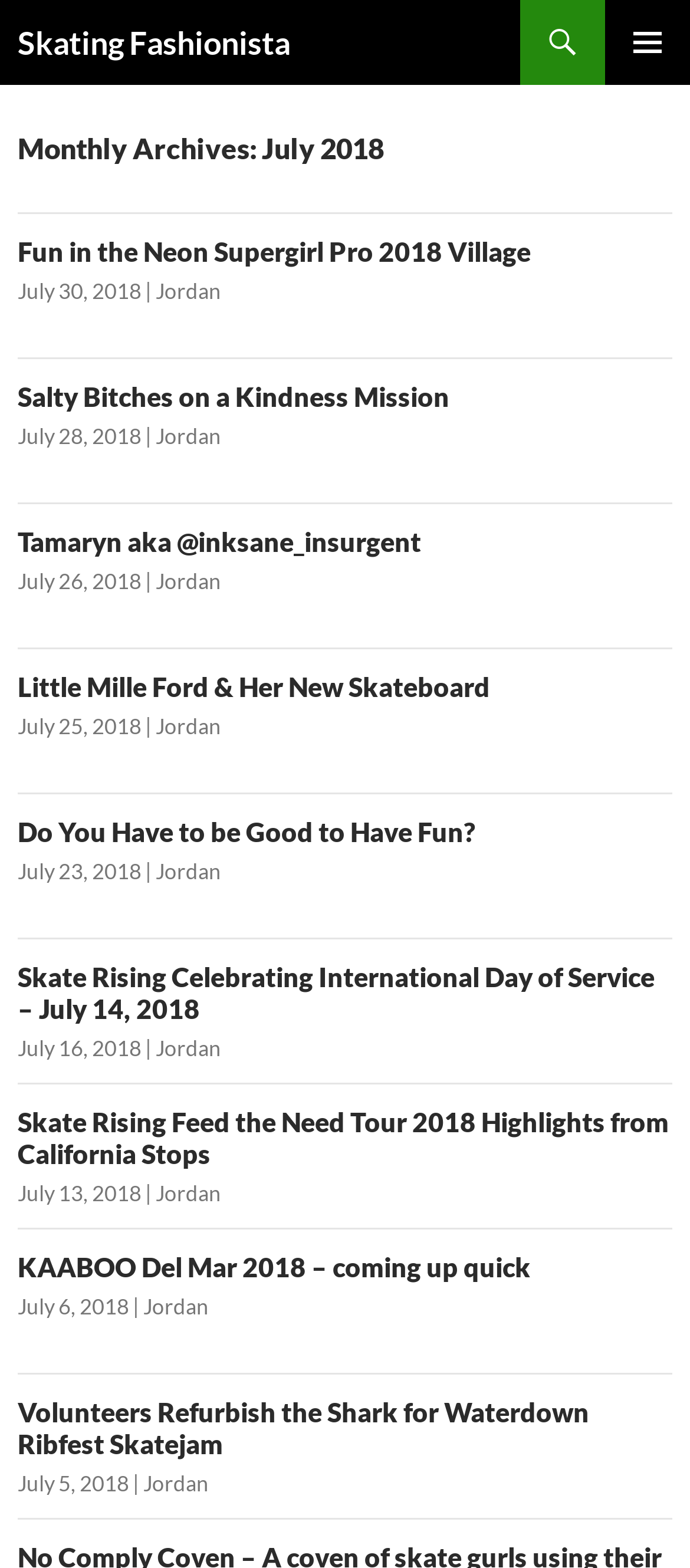What is the title of the first article? Examine the screenshot and reply using just one word or a brief phrase.

Fun in the Neon Supergirl Pro 2018 Village